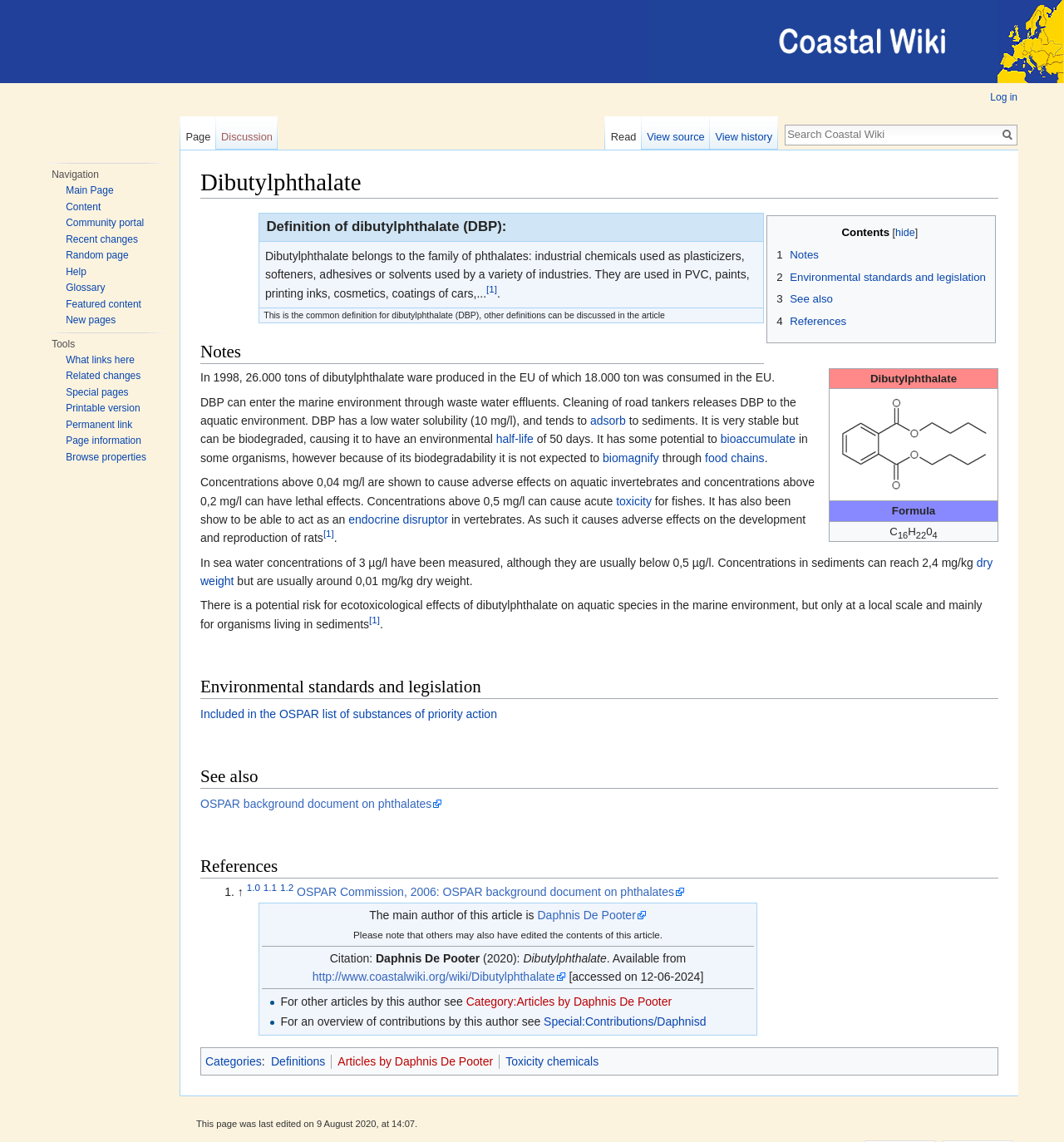Kindly determine the bounding box coordinates for the area that needs to be clicked to execute this instruction: "Read".

[0.569, 0.102, 0.603, 0.131]